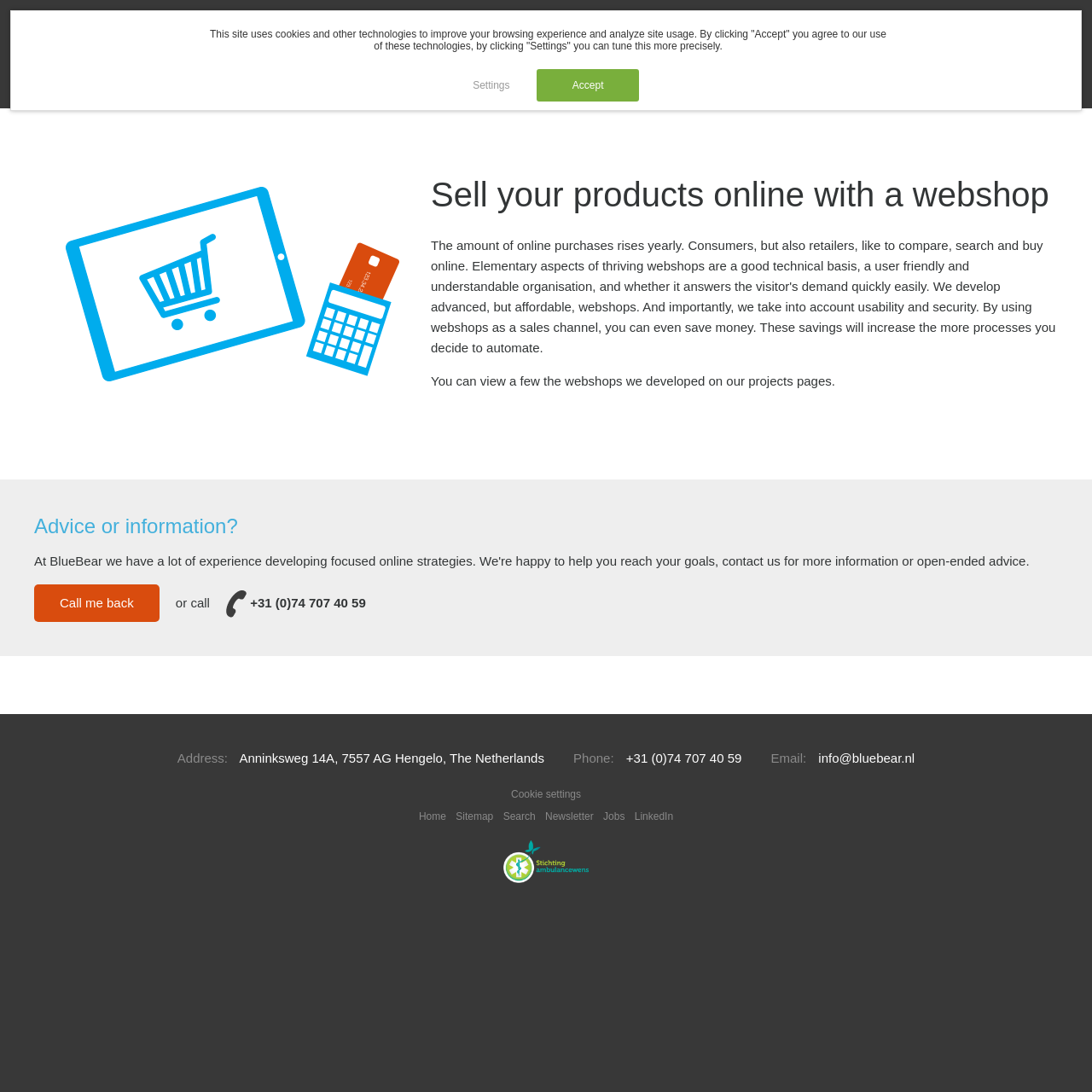What is the company name?
Kindly give a detailed and elaborate answer to the question.

I found the company name 'BlueBear' by looking at the logo link at the top left corner of the webpage, which says 'Logo of BlueBear'.